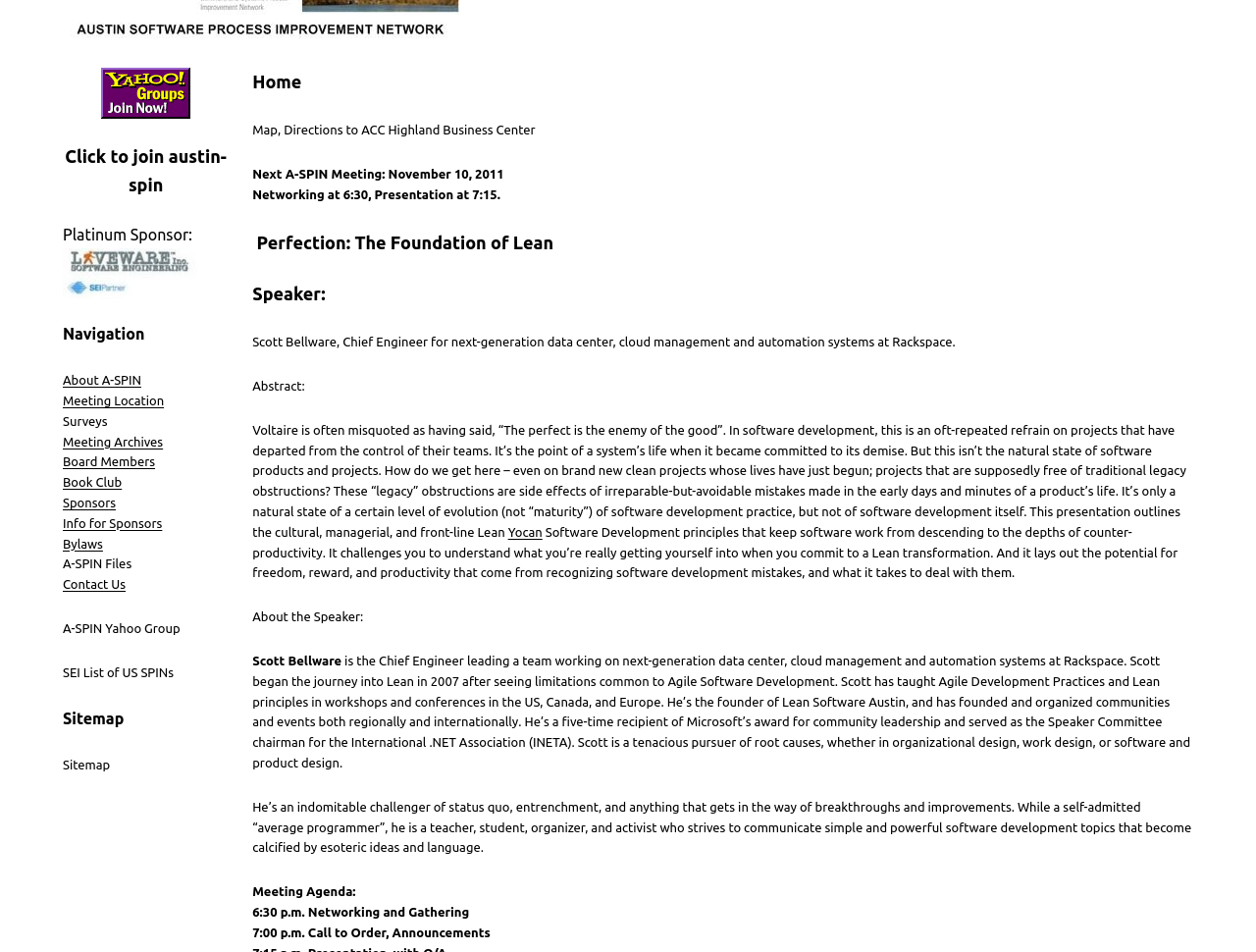Using the element description: "years ago", determine the bounding box coordinates for the specified UI element. The coordinates should be four float numbers between 0 and 1, [left, top, right, bottom].

None